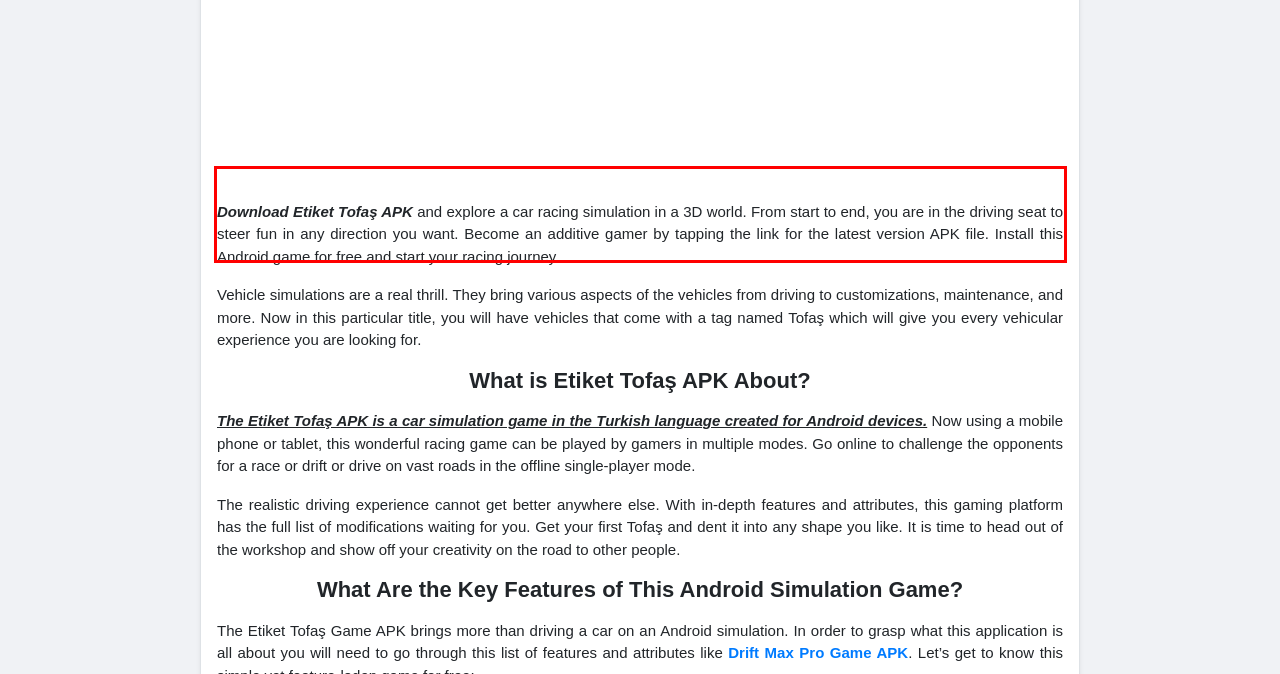Within the screenshot of a webpage, identify the red bounding box and perform OCR to capture the text content it contains.

From the front light to the tail fin antenna, there is not a single aspect of your car that cannot be modified in this game. Thus start off from the rear bumper and head toward the front line by making changes as you will. This modification also applies to the interior, infotainment, body color, rims, tire shape and type, and much more. Thus you can make a model as per your imagination by starting off with a simple car.